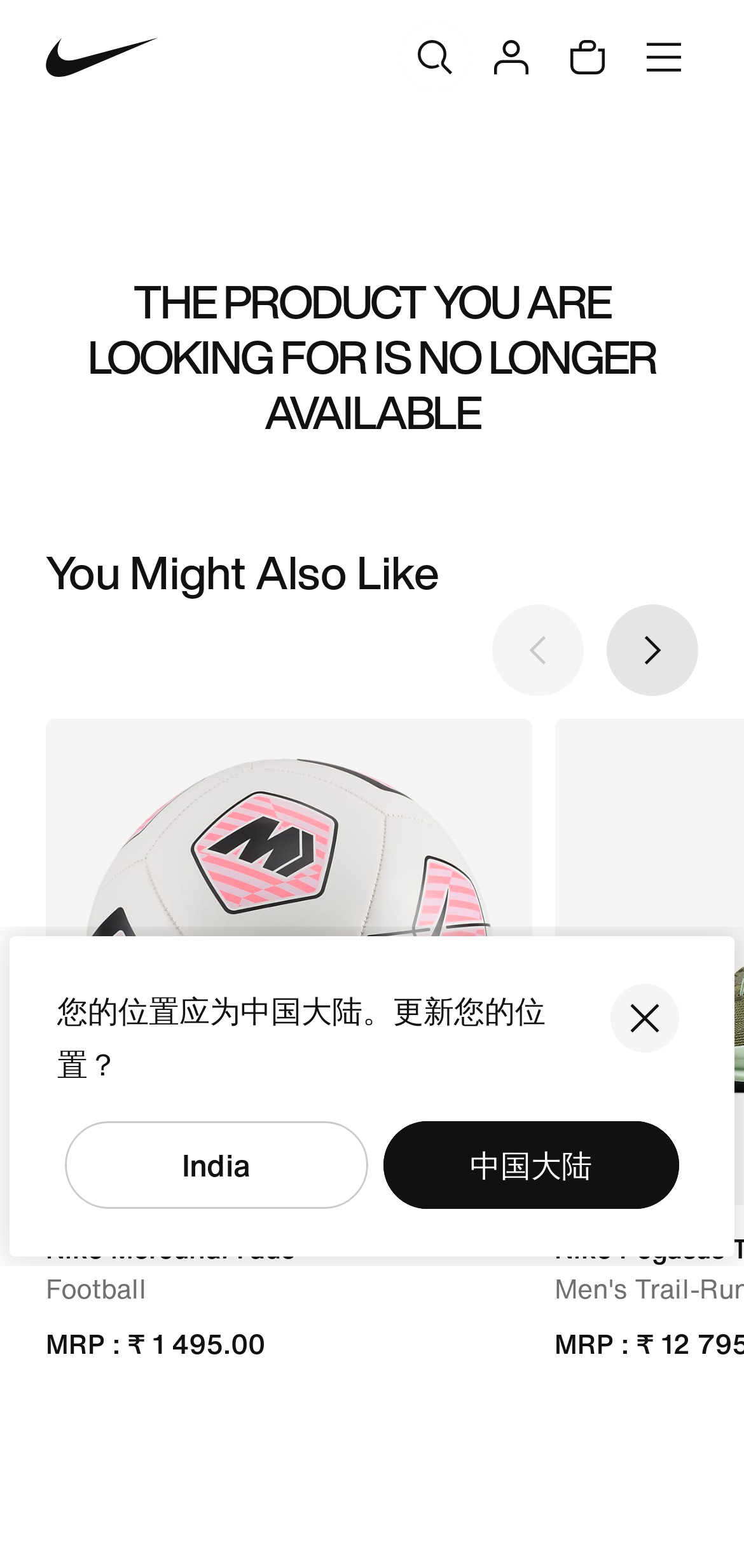Extract the primary header of the webpage and generate its text.

THE PRODUCT YOU ARE LOOKING FOR IS NO LONGER AVAILABLE